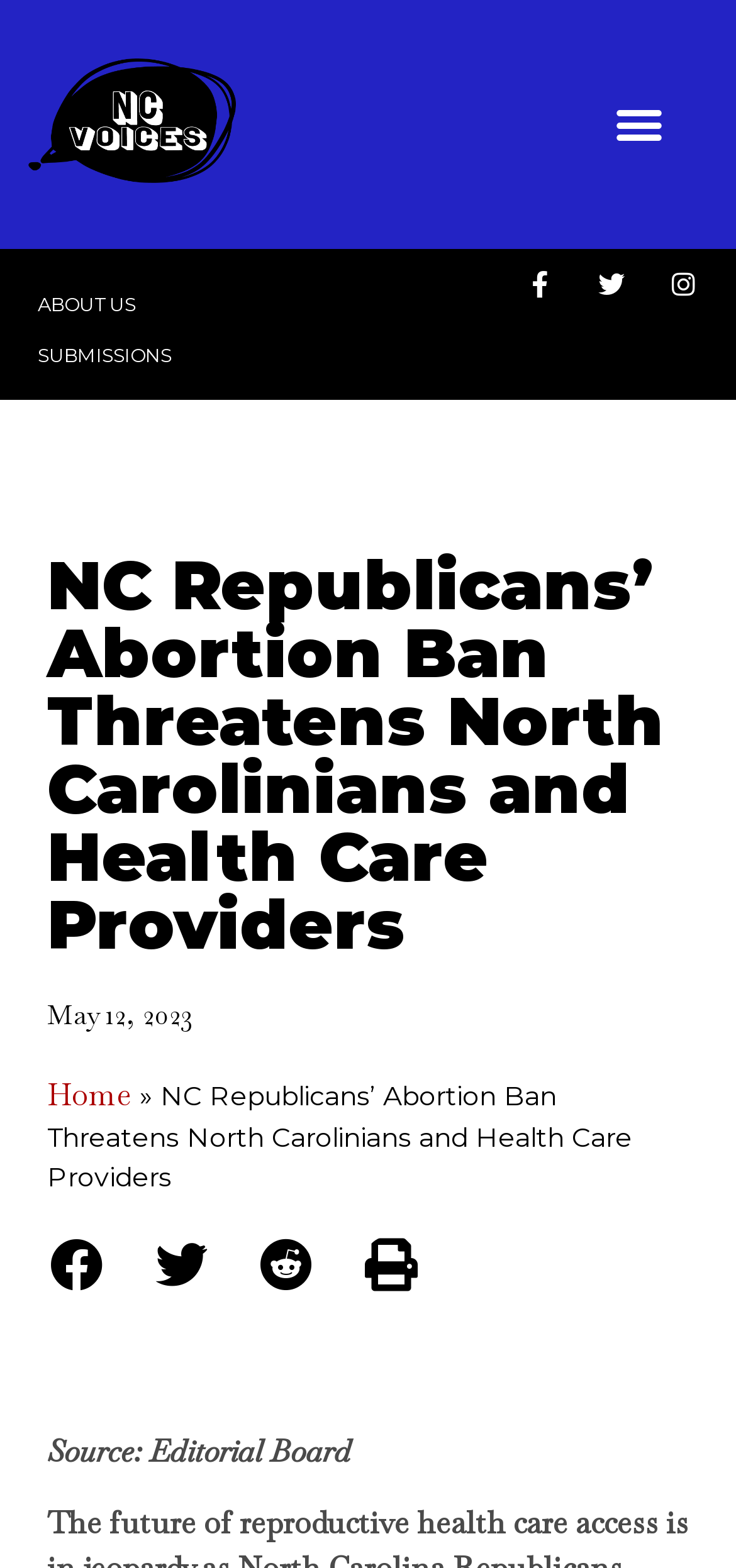Pinpoint the bounding box coordinates of the clickable element needed to complete the instruction: "Check the publication date". The coordinates should be provided as four float numbers between 0 and 1: [left, top, right, bottom].

[0.064, 0.635, 0.264, 0.66]